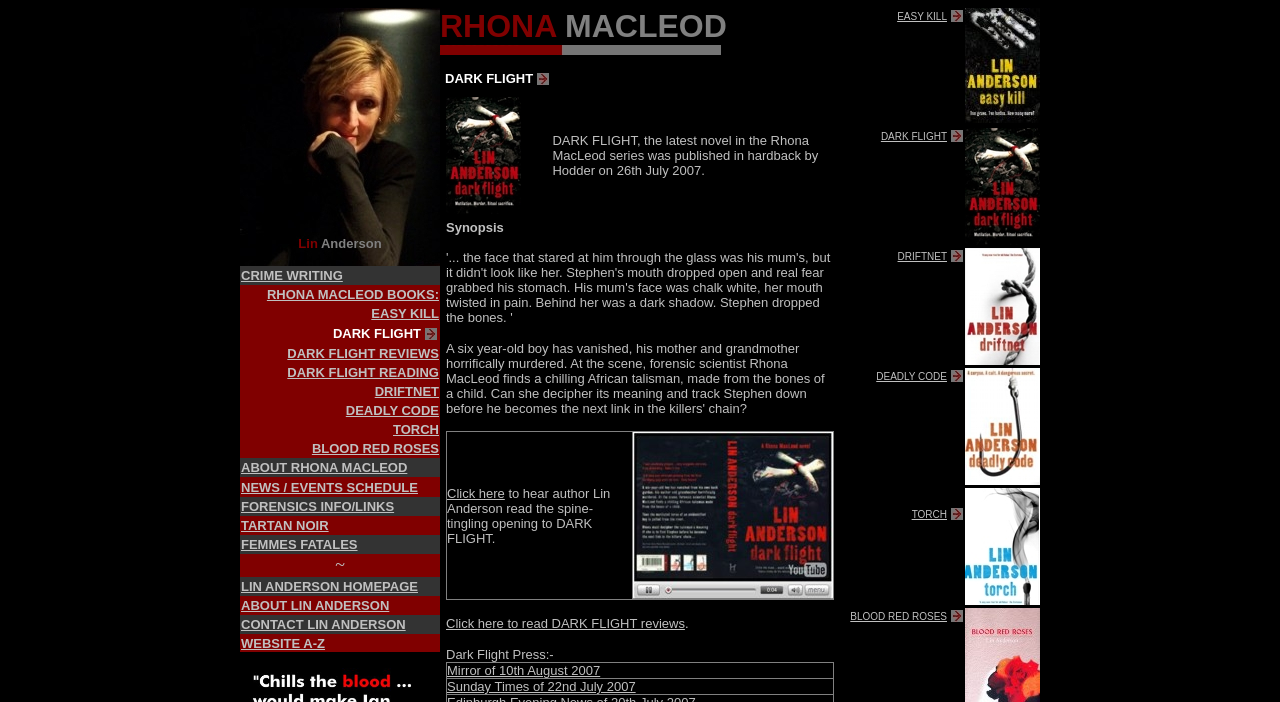Please find the bounding box coordinates of the element that needs to be clicked to perform the following instruction: "Learn about FORENSICS INFO/LINKS". The bounding box coordinates should be four float numbers between 0 and 1, represented as [left, top, right, bottom].

[0.188, 0.708, 0.344, 0.735]